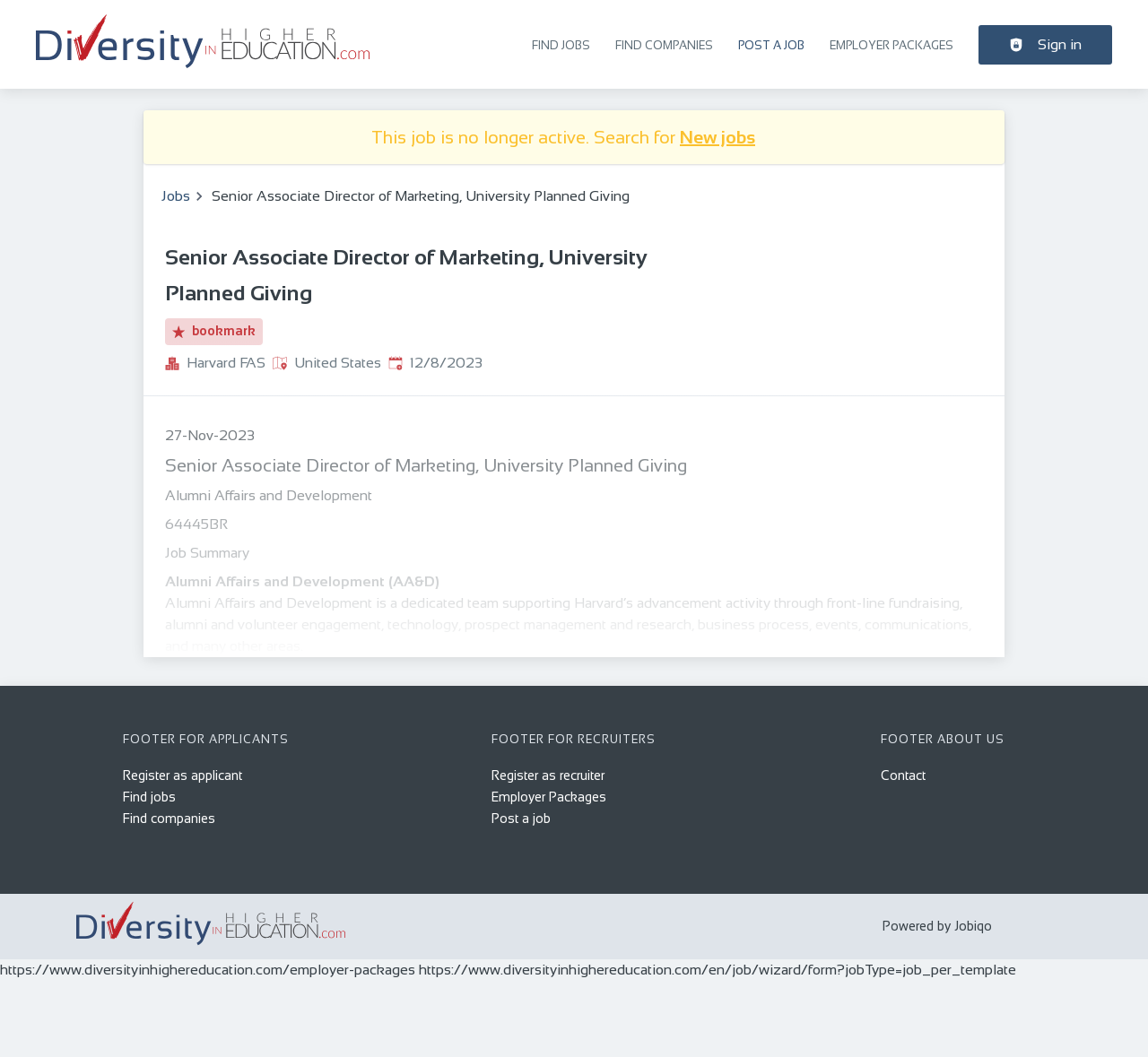Find the bounding box coordinates of the element to click in order to complete the given instruction: "Search for new jobs."

[0.592, 0.12, 0.658, 0.139]